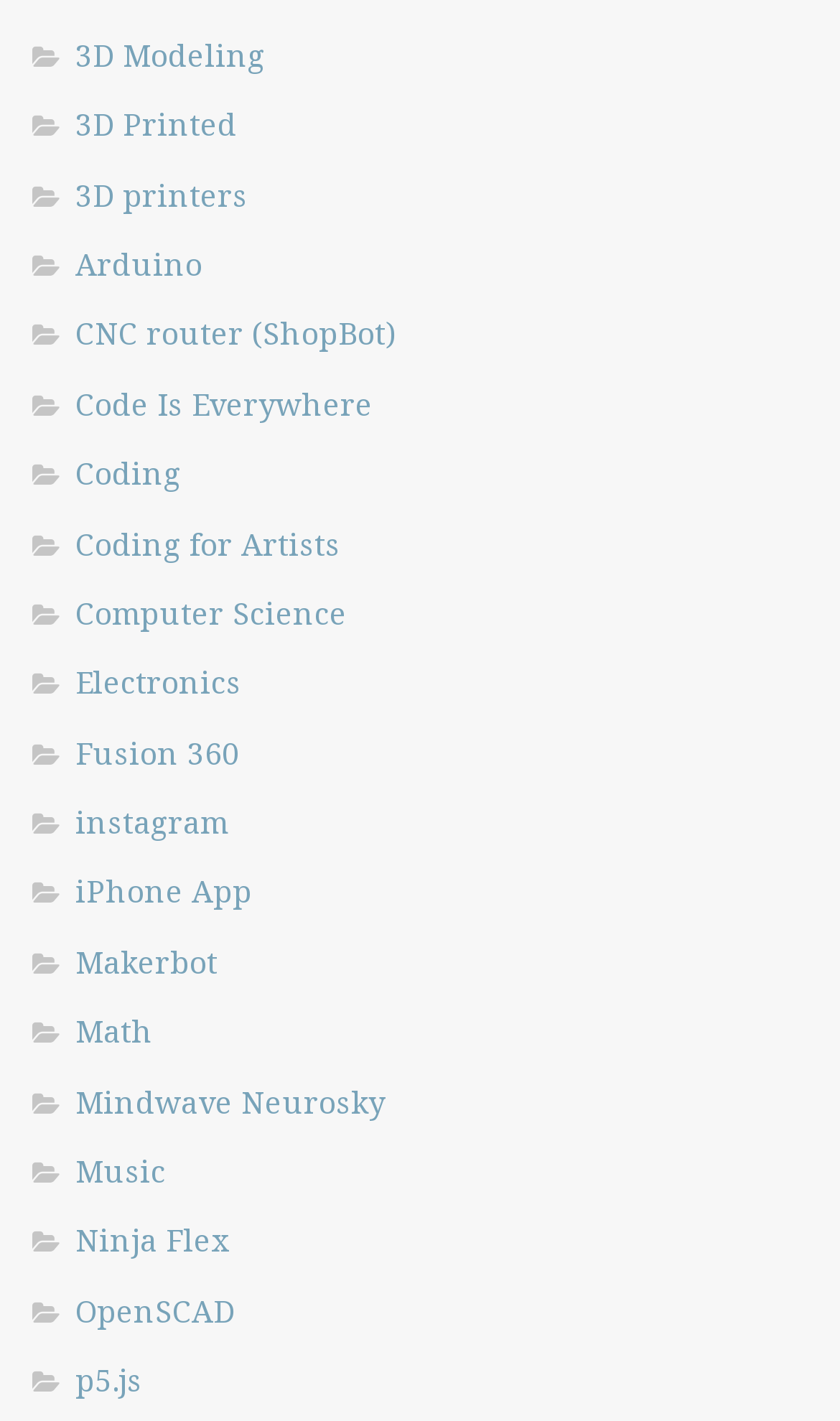Please determine the bounding box coordinates of the area that needs to be clicked to complete this task: 'Click the link to view a PS3 poem'. The coordinates must be four float numbers between 0 and 1, formatted as [left, top, right, bottom].

None